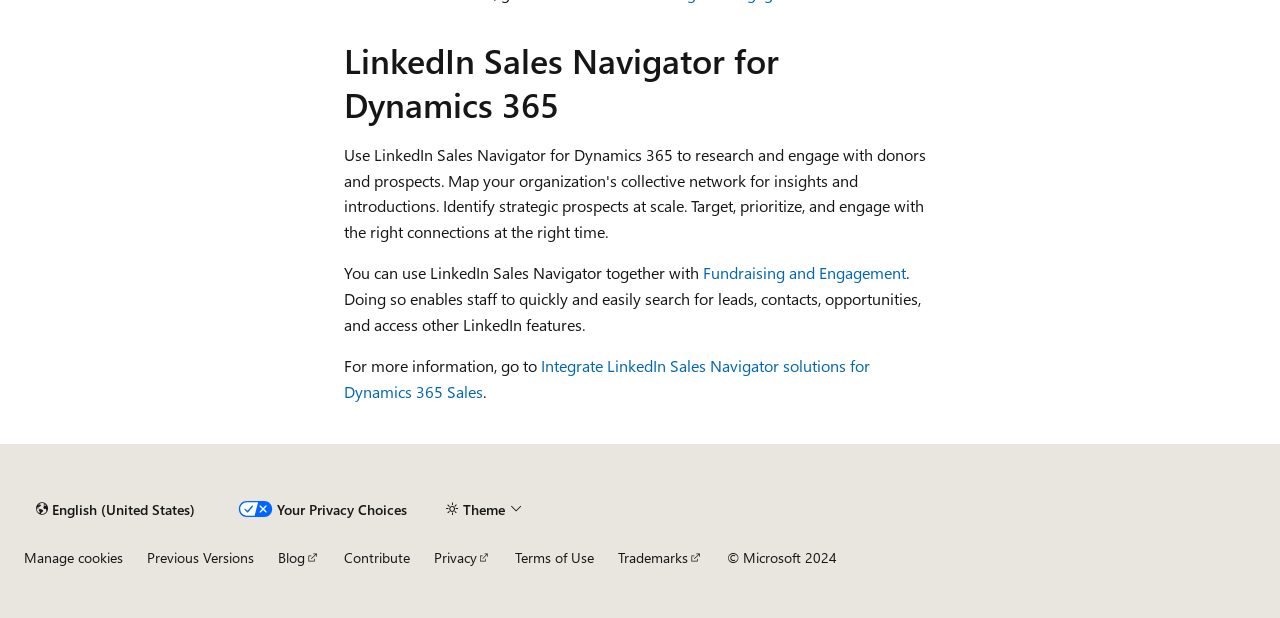Determine the bounding box coordinates of the section to be clicked to follow the instruction: "Change the content language". The coordinates should be given as four float numbers between 0 and 1, formatted as [left, top, right, bottom].

[0.019, 0.798, 0.162, 0.849]